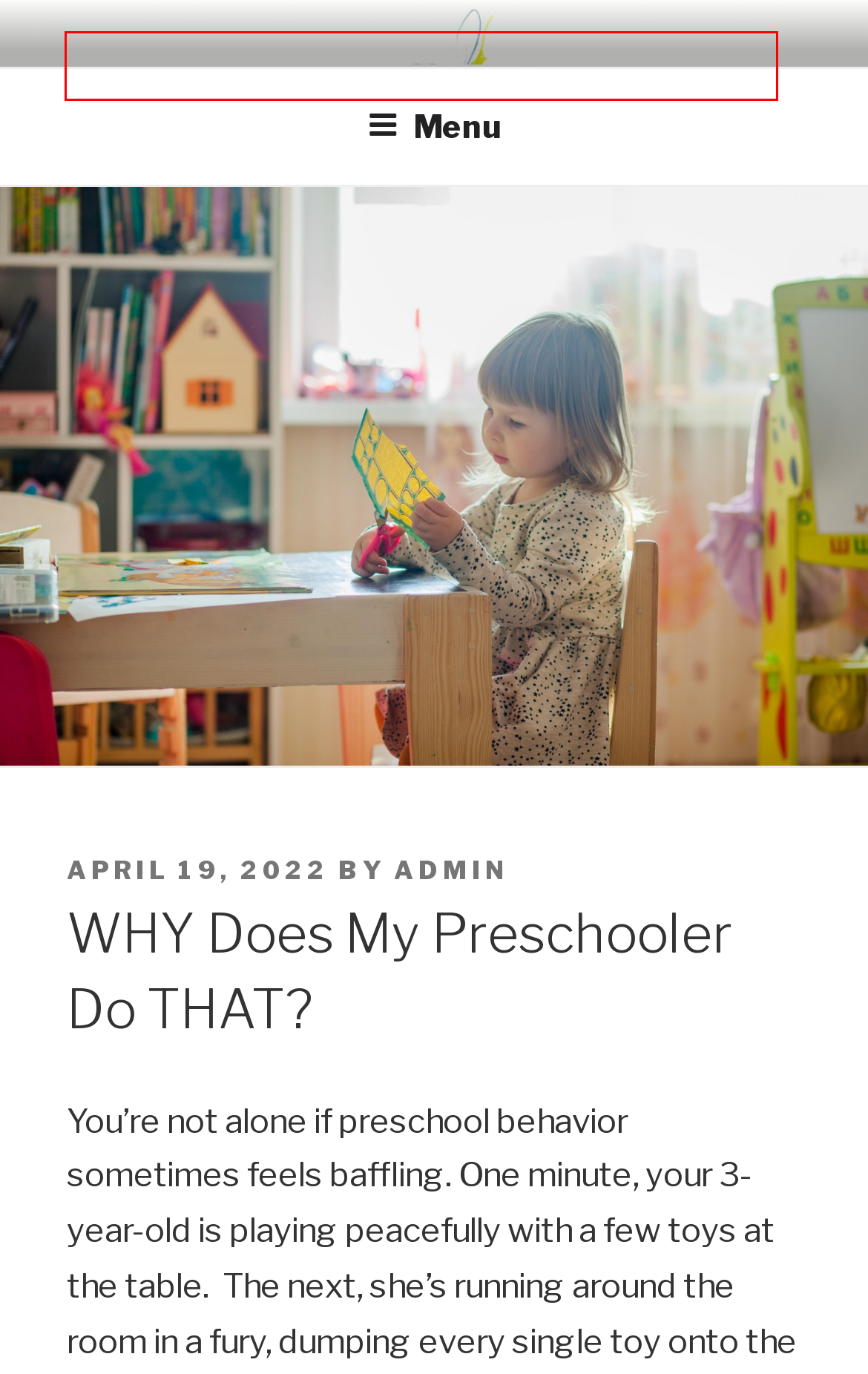Given a screenshot of a webpage with a red bounding box highlighting a UI element, choose the description that best corresponds to the new webpage after clicking the element within the red bounding box. Here are your options:
A. admin, Author at UDA Preschool Blog
B. character traits Archives - UDA Preschool Blog
C. Blog Tool, Publishing Platform, and CMS – WordPress.org
D. whole child Archives - UDA Preschool Blog
E. UDA Preschool Blog - Nurture, Create, Inspire
F. building better brains Archives - UDA Preschool Blog
G. Why Manners Matter and 8 Ways to Teach Them - UDA Preschool Blog
H. Developing the Whole Child Archives - UDA Preschool Blog

E